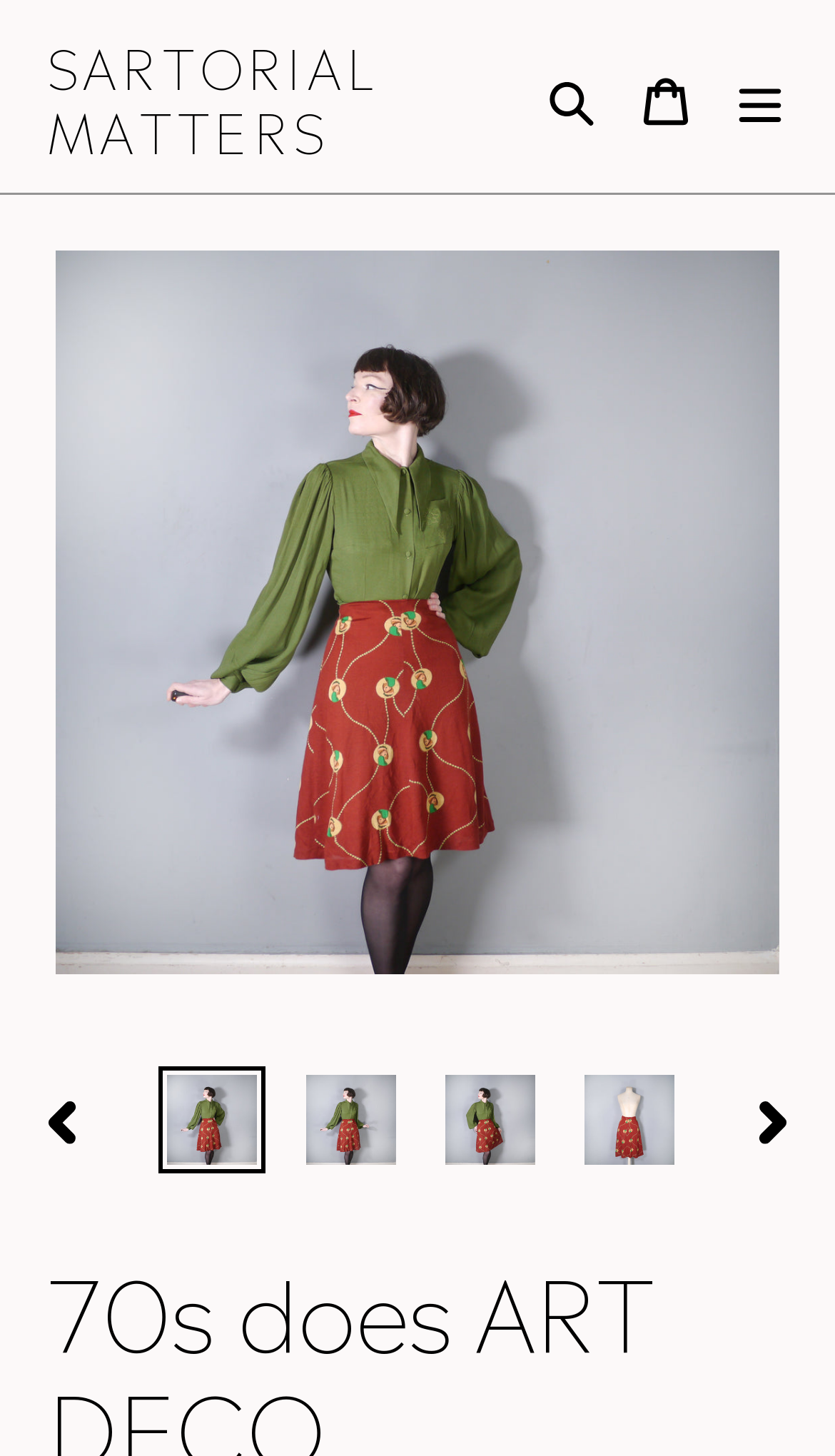Use the details in the image to answer the question thoroughly: 
What is the color of the skirt?

The meta description mentions a 'really lovely rust red shade', which suggests that the color of the skirt is rust red.